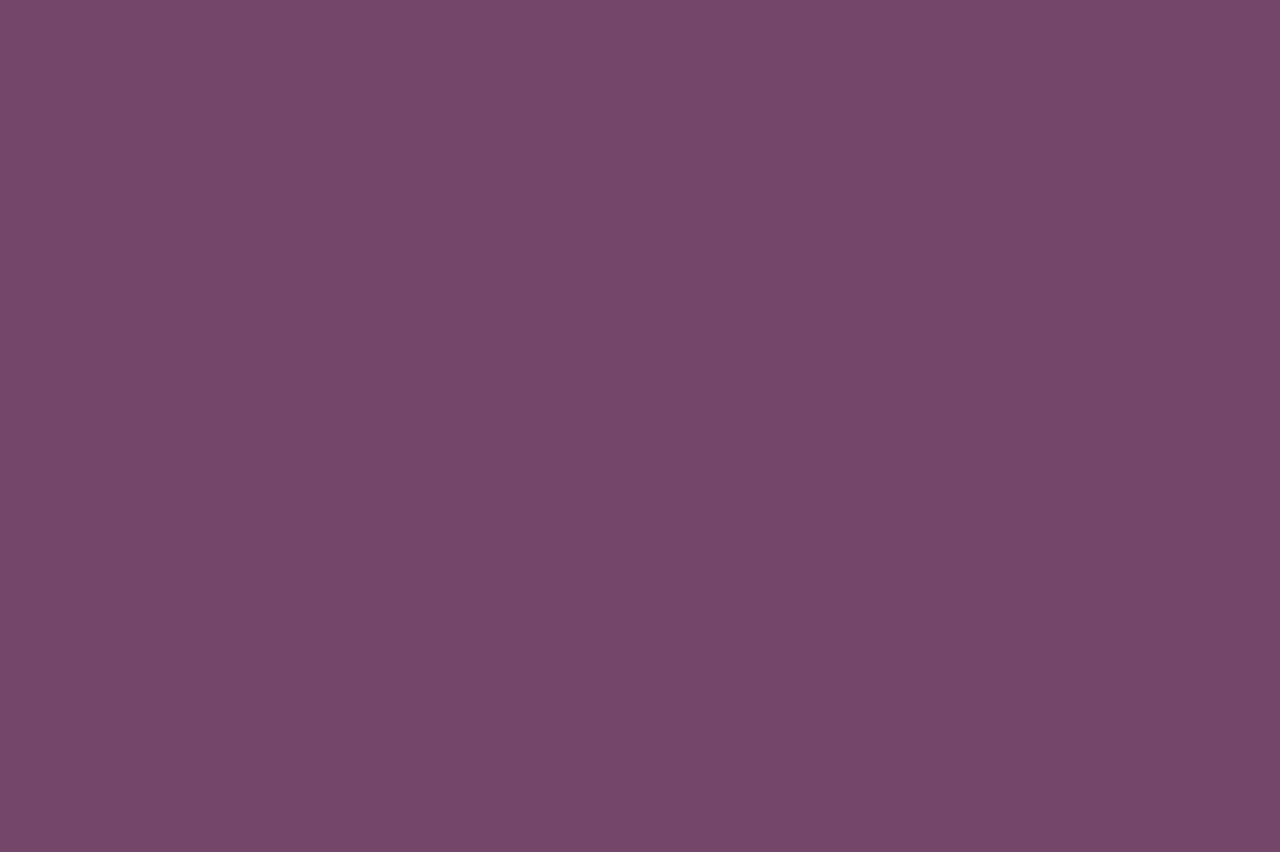Please determine the bounding box coordinates for the element with the description: "Family Law".

[0.763, 0.837, 0.813, 0.854]